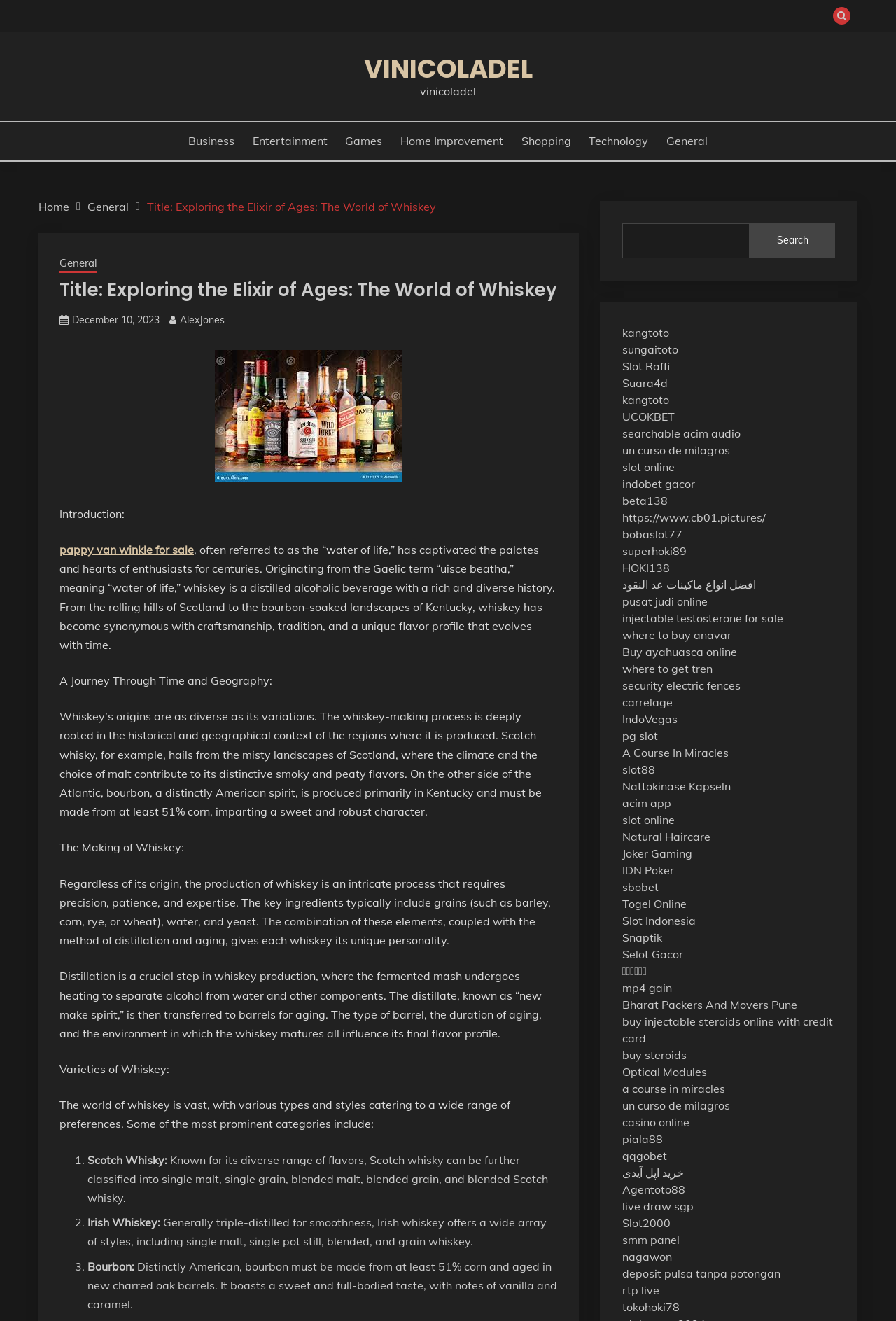Identify the main heading from the webpage and provide its text content.

Title: Exploring the Elixir of Ages: The World of Whiskey